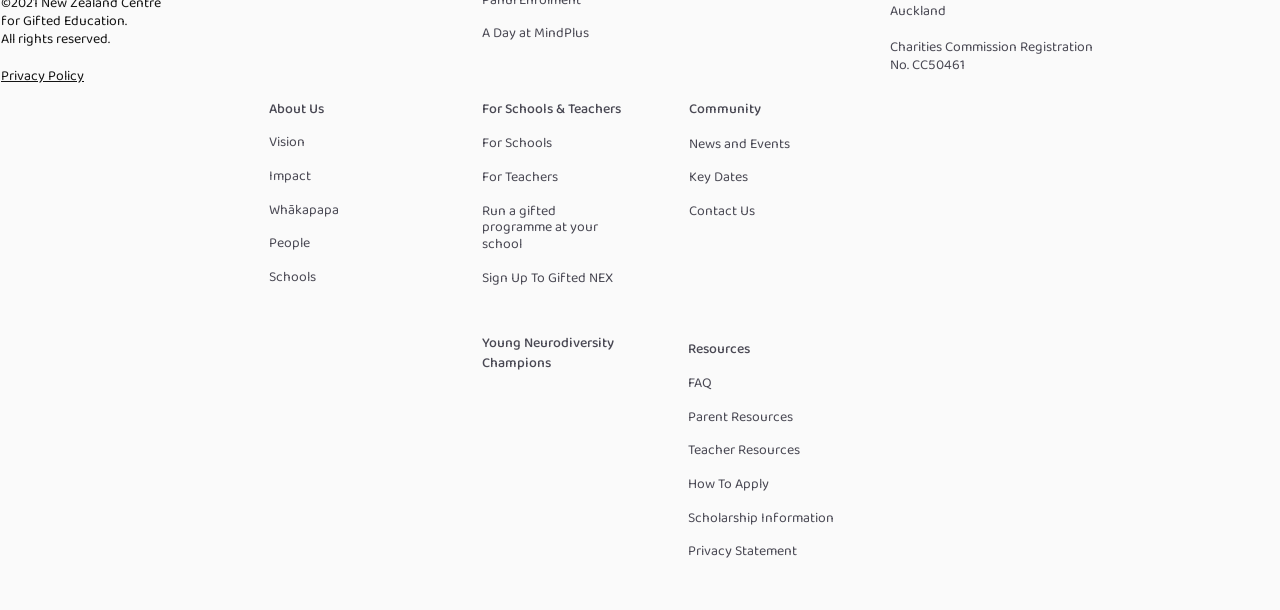Kindly respond to the following question with a single word or a brief phrase: 
What is the name of the programme that can be run at a school?

Gifted programme